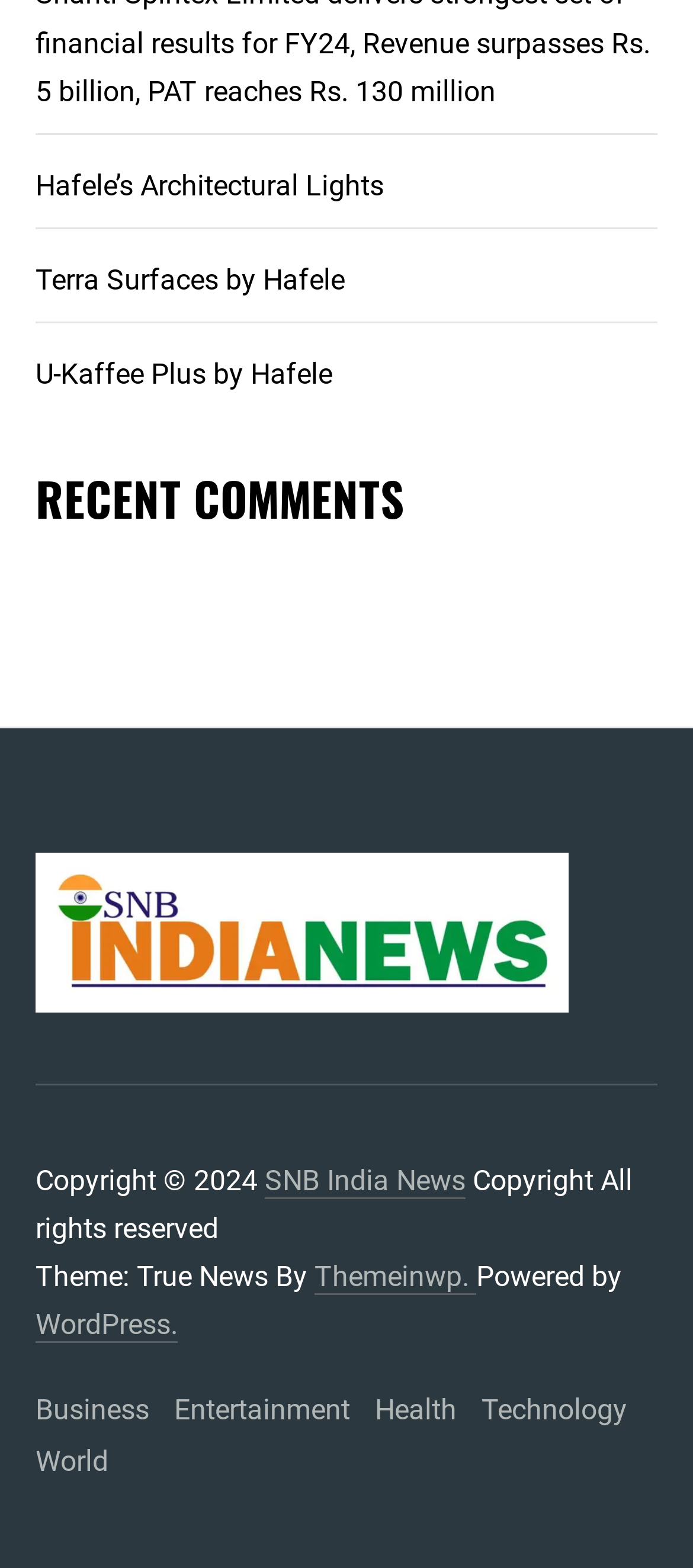Specify the bounding box coordinates of the area to click in order to execute this command: 'Explore Business category'. The coordinates should consist of four float numbers ranging from 0 to 1, and should be formatted as [left, top, right, bottom].

[0.051, 0.884, 0.215, 0.915]